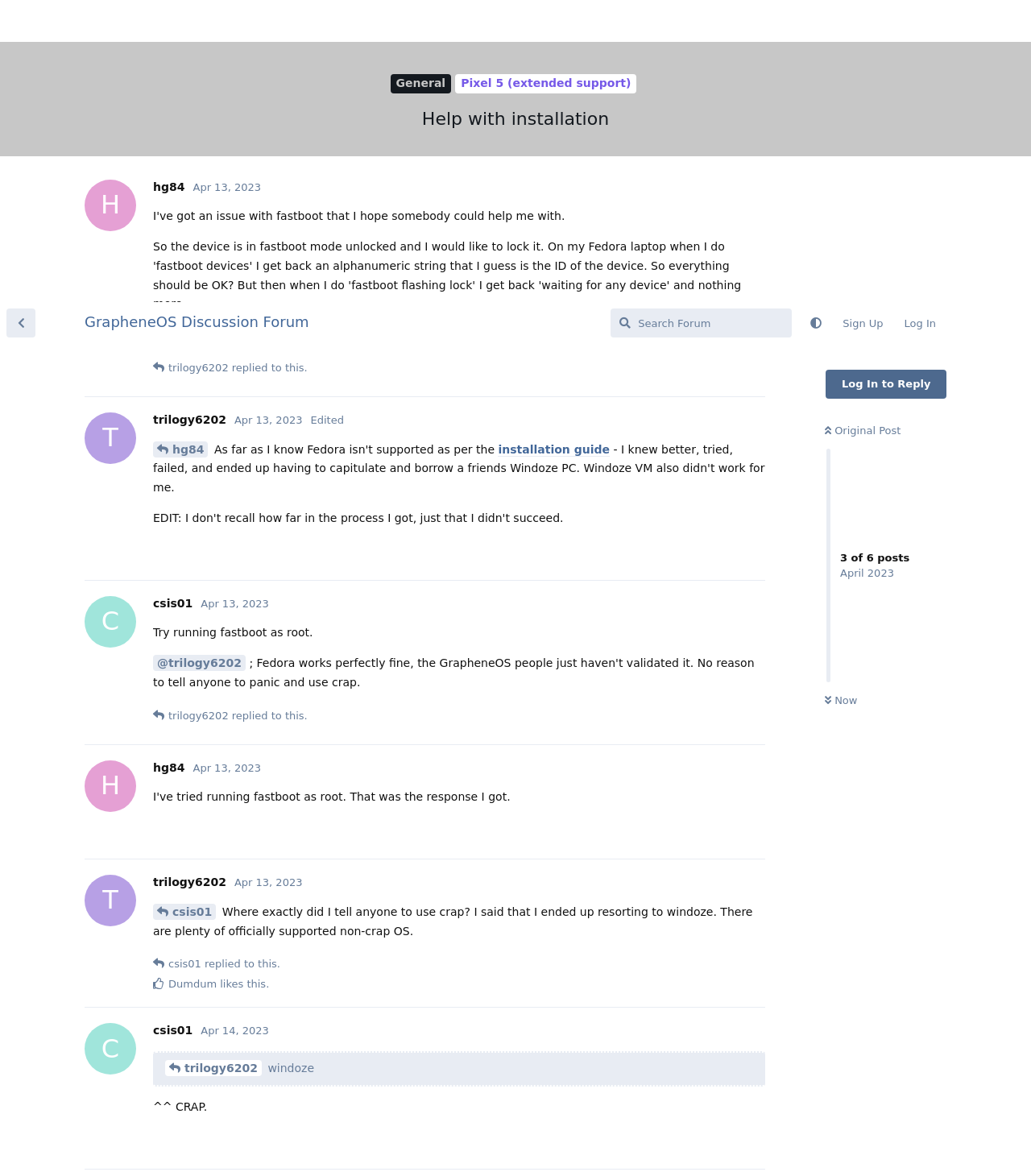Construct a comprehensive description capturing every detail on the webpage.

This webpage is a discussion forum for GrapheneOS, with a prominent search bar at the top right corner. Below the search bar, there are three buttons: "Sign Up", "Log In", and a blank button. To the left of these buttons, there is a link to return to the discussion list.

The main content of the page is divided into multiple articles or posts, each with a heading, timestamp, and content. There are five articles in total, each with a similar structure. The headings of the articles are links, and they are accompanied by timestamps indicating when they were posted.

The first article has a heading "T trilogy6202" and a timestamp "Apr 13, 2023". Below the heading, there is a link "Now" and a button "Reply". The article content is a question "What could be the problem?".

The second article has a heading "C csis01" and a timestamp "Apr 13, 2023". The article content is a reply to the first article, suggesting to try running fastboot as root.

The third article has a heading "H hg84" and a timestamp "Apr 13, 2023". There is no content in this article, only a "Reply" button.

The fourth article has a heading "T trilogy6202" and a timestamp "Apr 13, 2023". The article content is a reply to someone, mentioning that they ended up resorting to Windows and that there are officially supported non-crap OS.

The fifth article has a heading "C csis01" and a timestamp "Apr 14, 2023". The article content is a quote from someone, mentioning "windoze", and a reply to that quote, saying "^^ CRAP.".

At the bottom of the page, there is a button "Write a Reply..." that allows users to respond to the discussion.